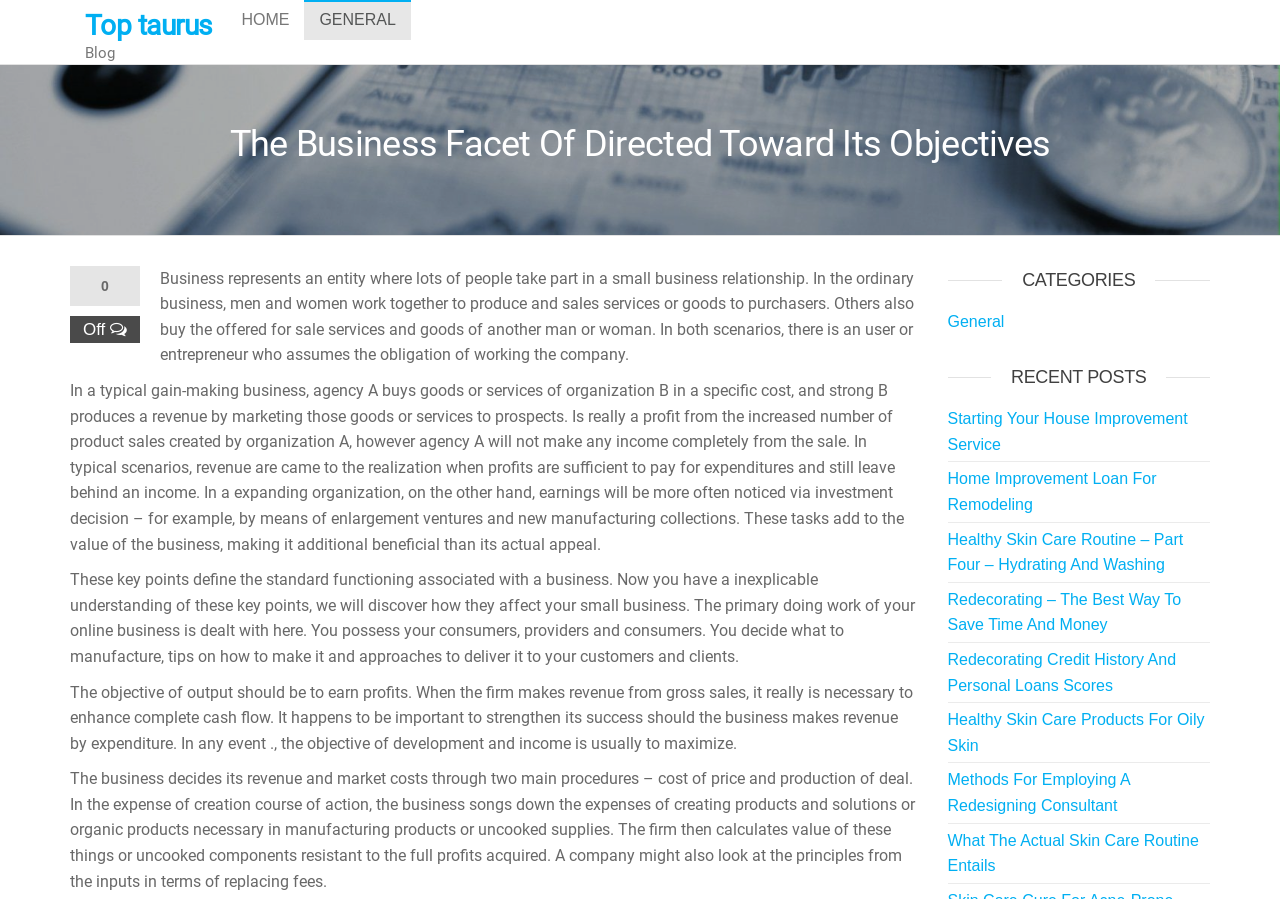What is the main topic of this webpage?
Kindly give a detailed and elaborate answer to the question.

Based on the content of the webpage, it appears that the main topic is business, specifically discussing the concept of business, its objectives, and how it functions.